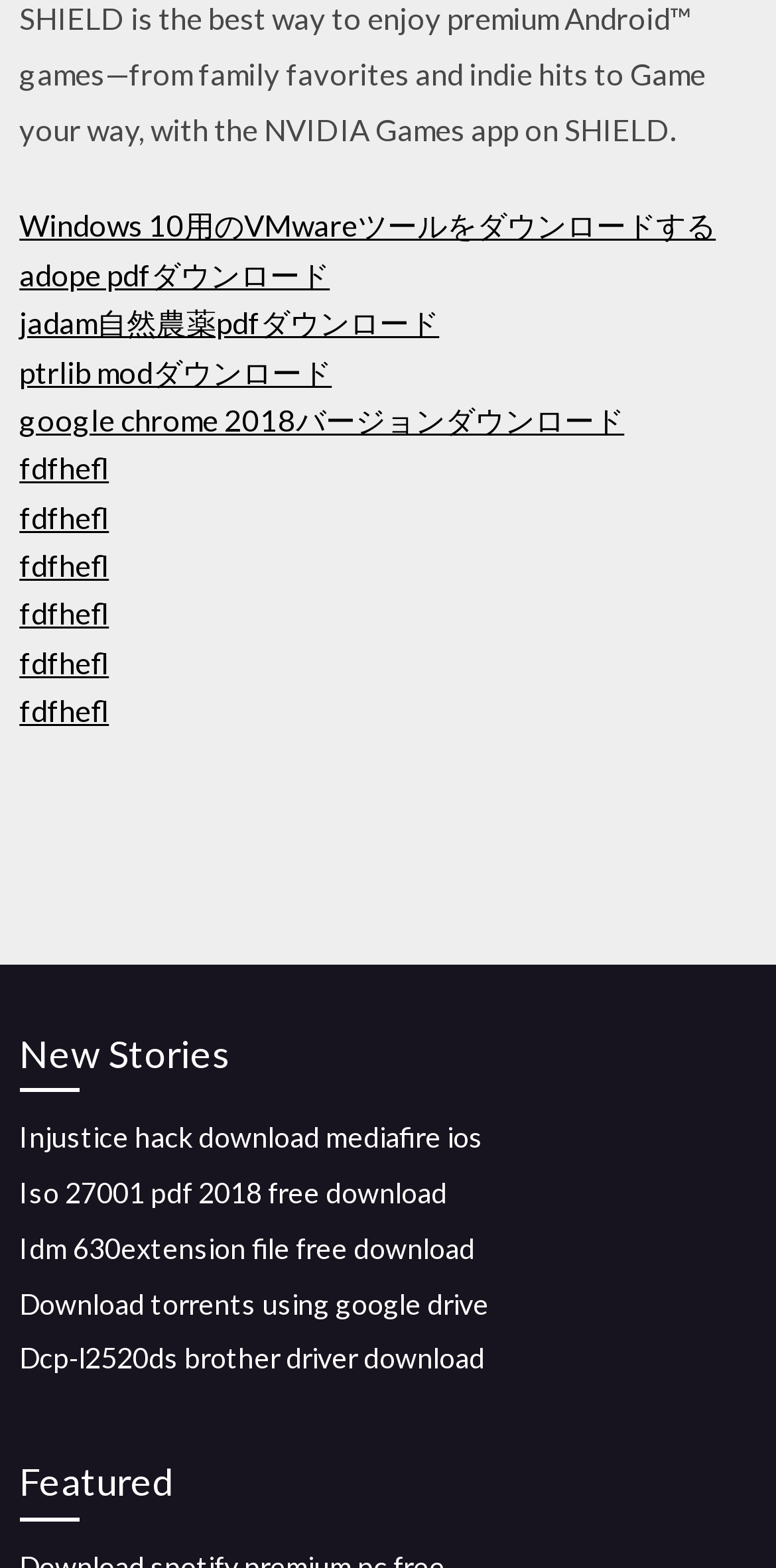Locate the bounding box coordinates of the clickable region necessary to complete the following instruction: "View Featured content". Provide the coordinates in the format of four float numbers between 0 and 1, i.e., [left, top, right, bottom].

[0.025, 0.926, 0.975, 0.97]